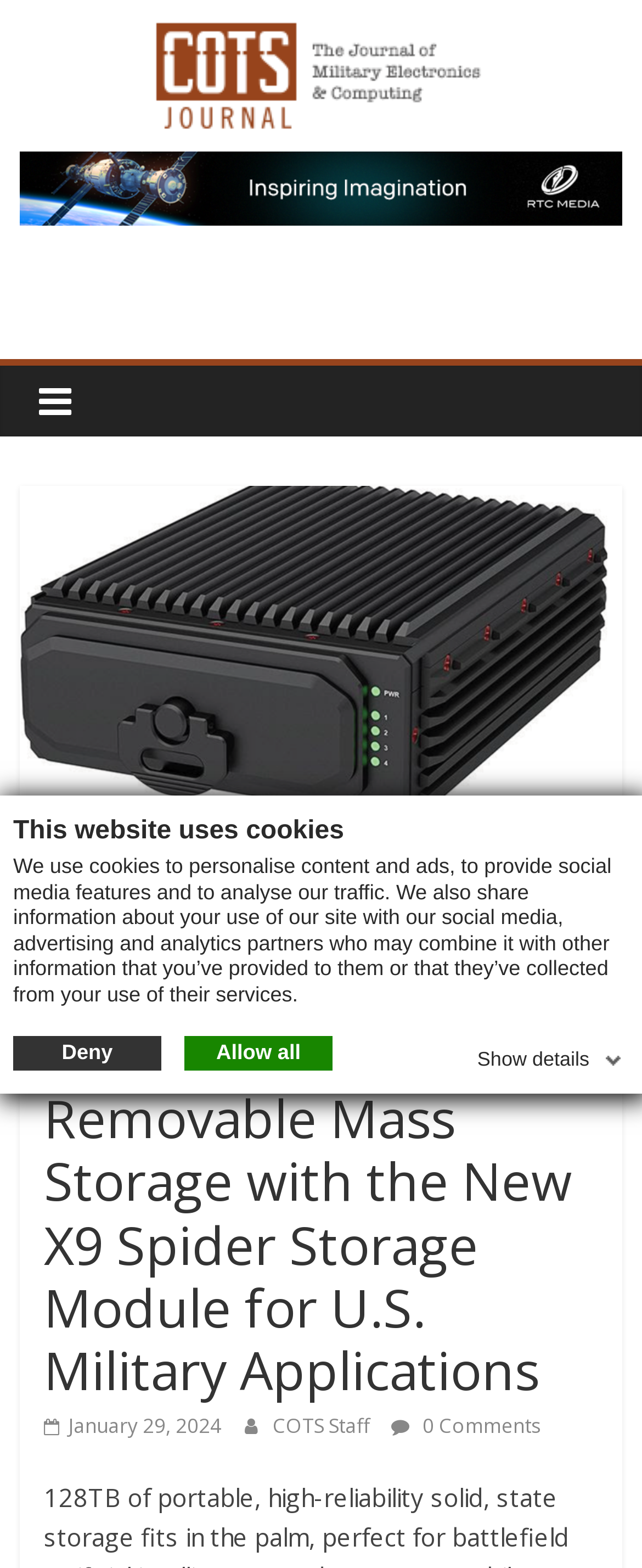Using the provided description: "Deny", find the bounding box coordinates of the corresponding UI element. The output should be four float numbers between 0 and 1, in the format [left, top, right, bottom].

[0.021, 0.66, 0.251, 0.683]